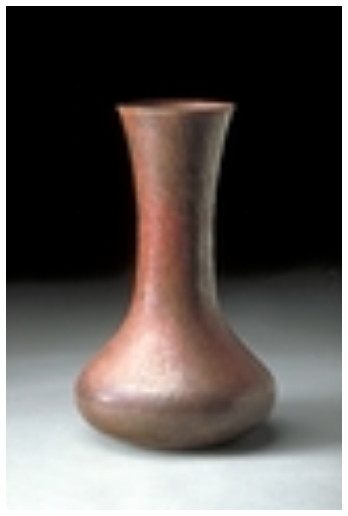Compose an extensive description of the image.

This image features a handcrafted "Mission Style" copper vase, characterized by its elegant and timeless design. The vase has a delicate, elongated neck that gracefully flares out into a rounded base, showcasing the artisan's skill in working with copper. The rich, warm hues of the metal exhibit a beautiful patina, reflecting light in a subtle and sophisticated manner. Ideal for decorative purposes, this vase adds a touch of natural elegance to any space. It is part of a collection that emphasizes eco-friendly materials, combining aesthetics with sustainability.